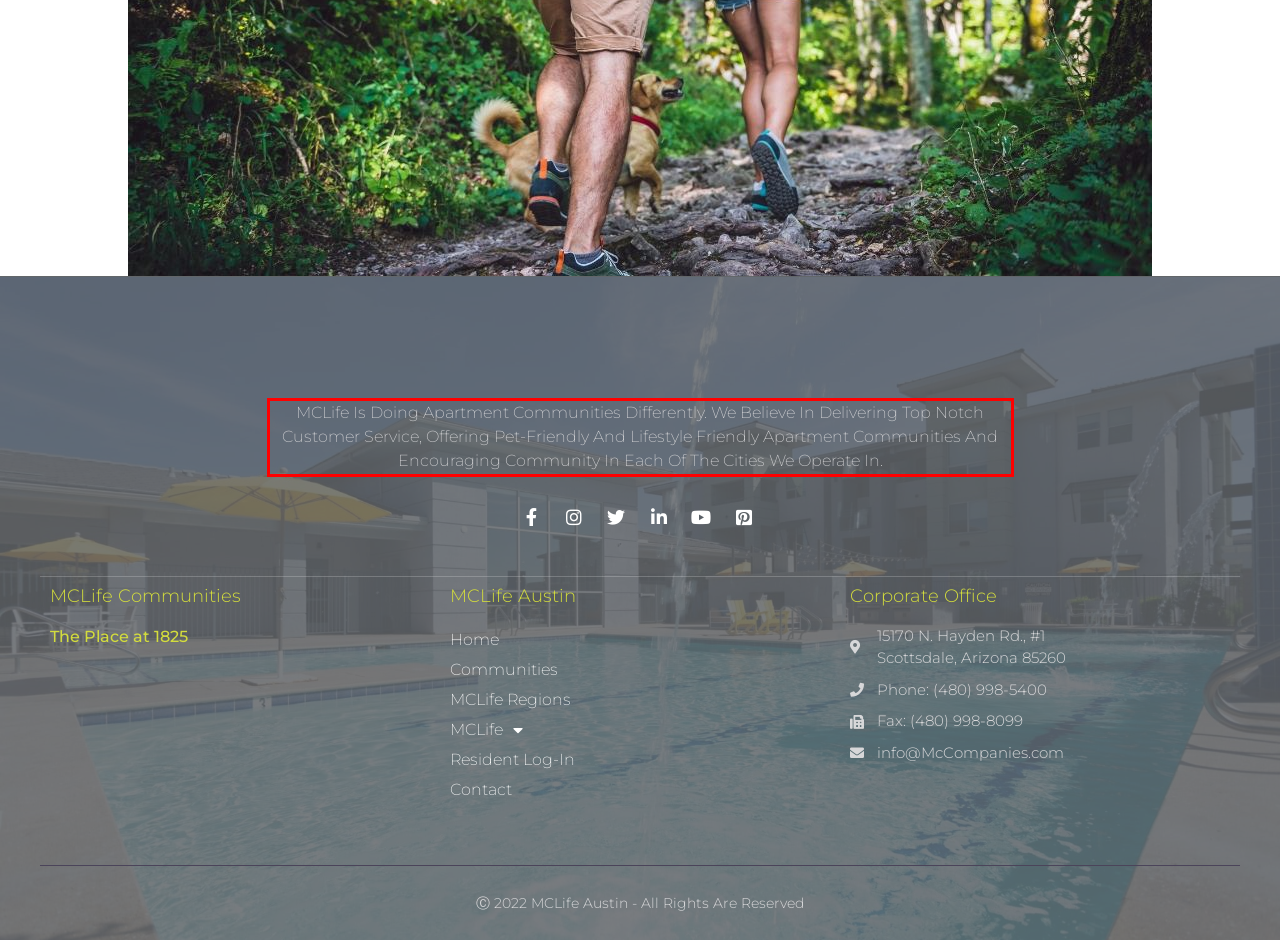Please perform OCR on the text within the red rectangle in the webpage screenshot and return the text content.

MCLife Is Doing Apartment Communities Differently. We Believe In Delivering Top Notch Customer Service, Offering Pet-Friendly And Lifestyle Friendly Apartment Communities And Encouraging Community In Each Of The Cities We Operate In.